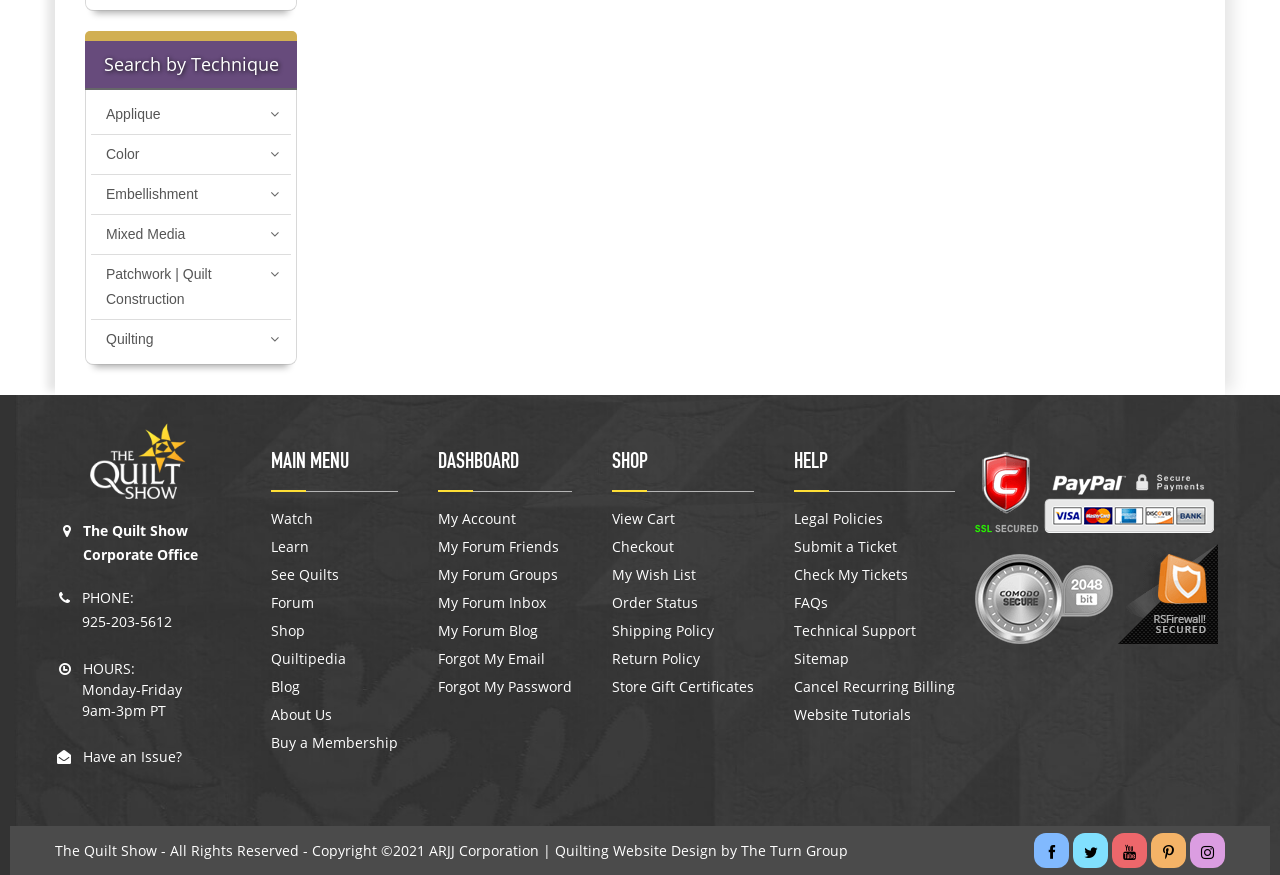Find the bounding box coordinates for the element that must be clicked to complete the instruction: "View shopping cart". The coordinates should be four float numbers between 0 and 1, indicated as [left, top, right, bottom].

[0.478, 0.583, 0.589, 0.604]